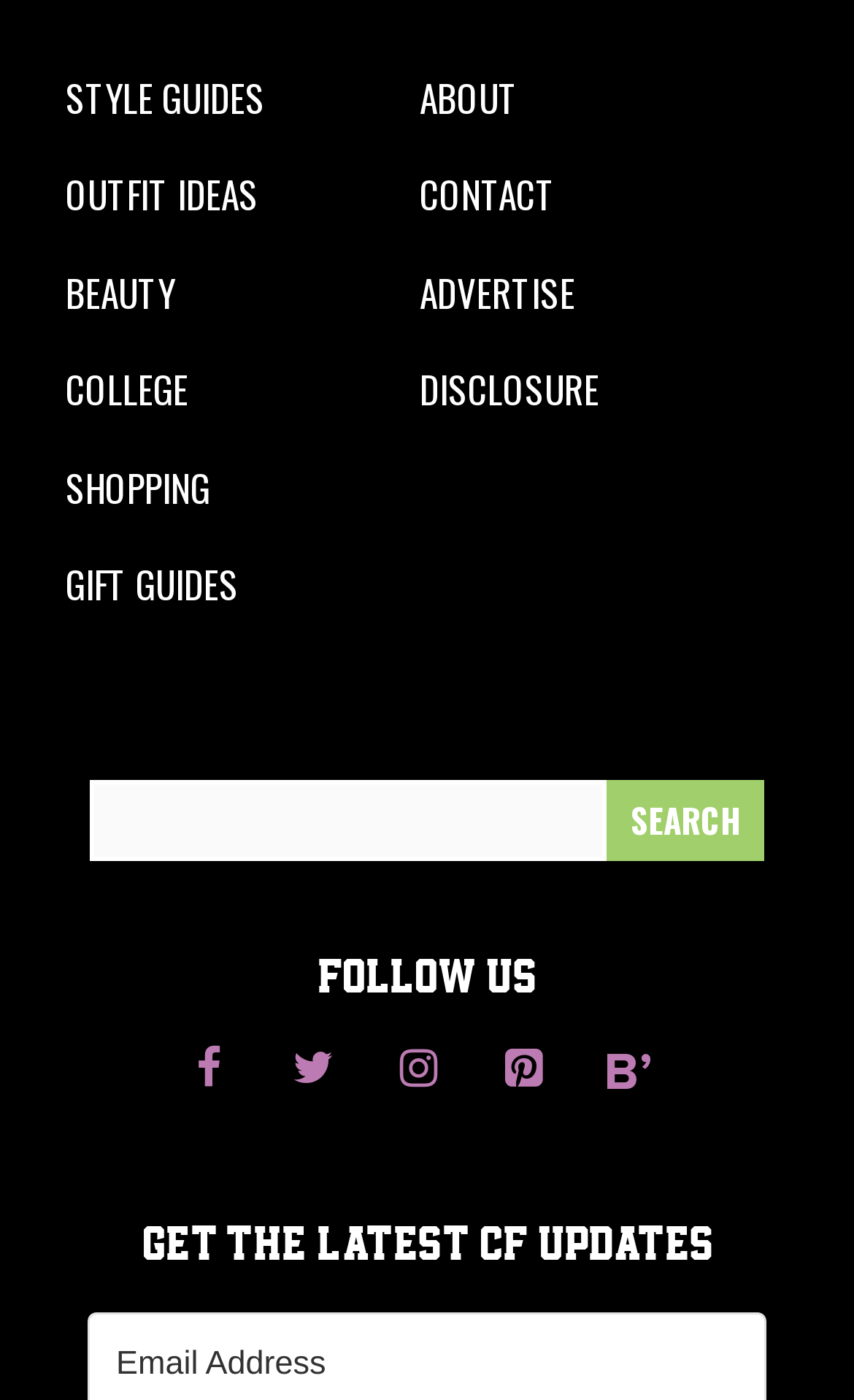Determine the bounding box coordinates of the area to click in order to meet this instruction: "Click on the ABOUT link".

[0.492, 0.049, 0.607, 0.089]